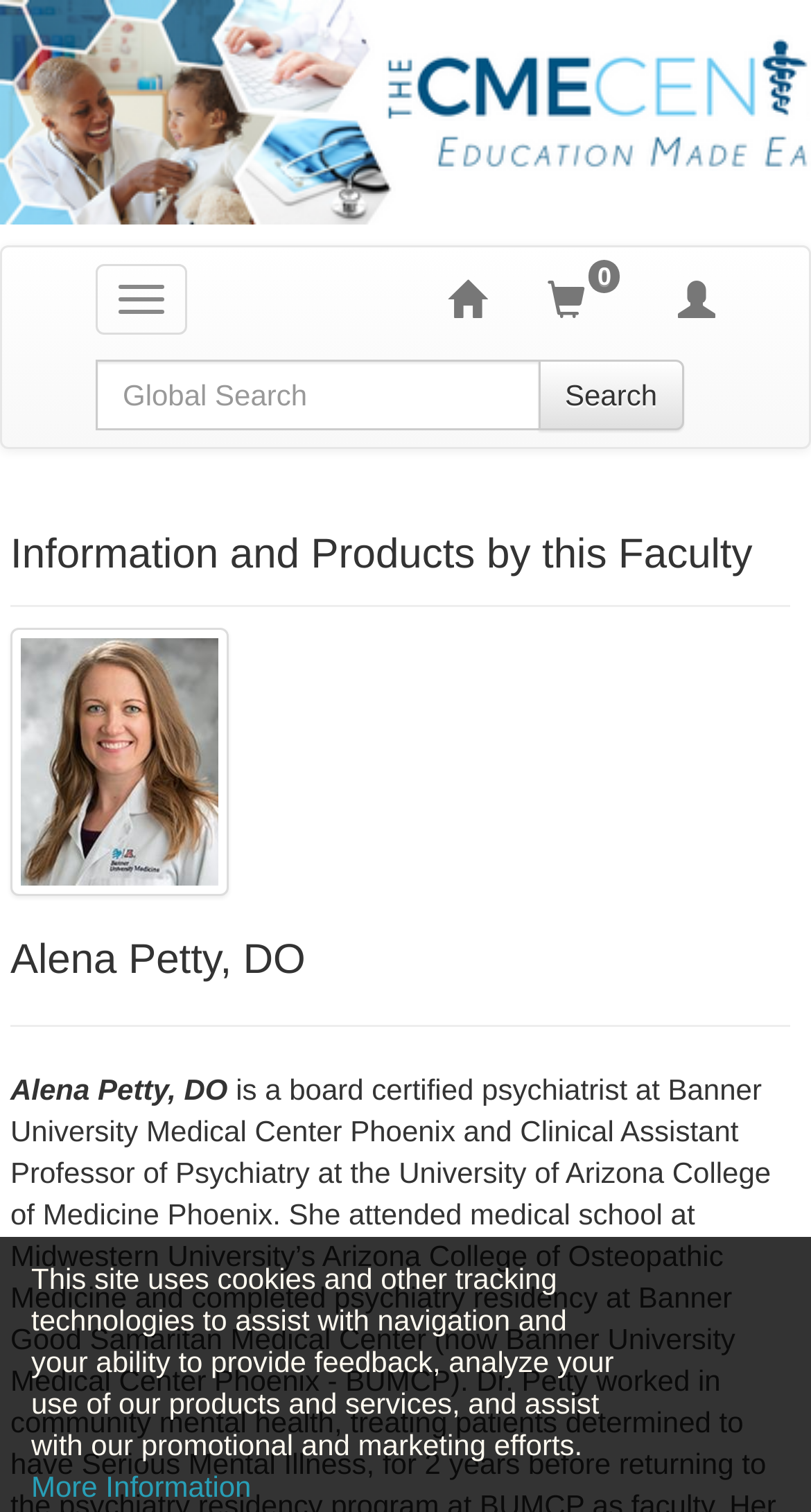Offer an in-depth caption of the entire webpage.

The webpage is about Alena Petty, DO, a board-certified psychiatrist. At the top left, there is a button to toggle navigation. To the right of the button, there are three links: "Home", "Shopping Cart", and "My Account". Below the navigation section, there is a search bar with a text box and a "Search" button.

The main content of the page is divided into two sections. The first section has a heading "Information and Products by this Faculty" and is located at the top center of the page. The second section has a heading "Alena Petty, DO" and is located below the first section. 

Below the second heading, there is a horizontal separator line. Underneath the separator, there is a paragraph of text that explains the use of cookies and tracking technologies on the site. To the right of the paragraph, there is a small text element with a single space character. Below the paragraph, there is a link to "More Information" about the use of cookies and tracking technologies.